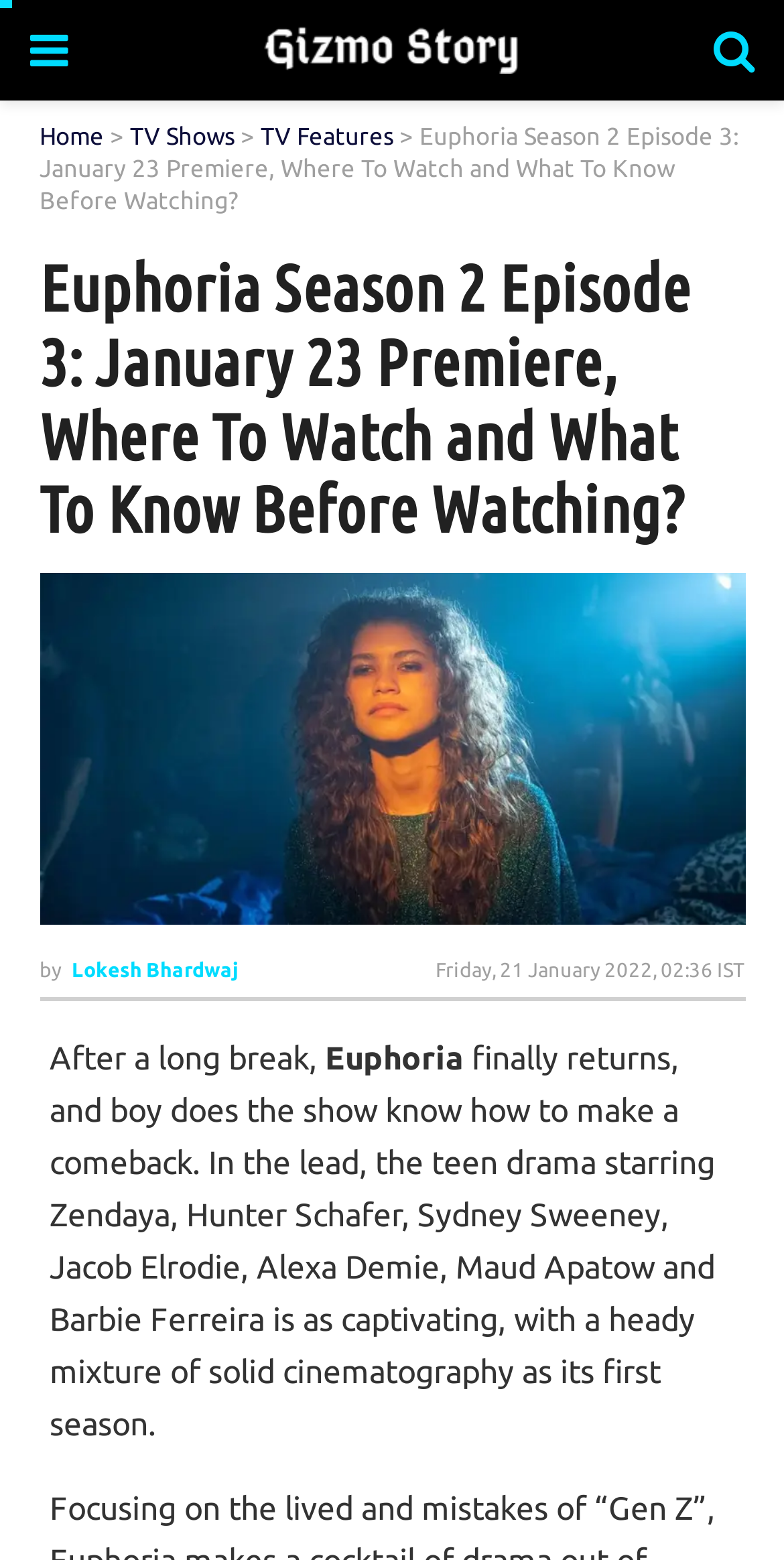Determine the bounding box for the UI element described here: "Home".

[0.05, 0.079, 0.132, 0.095]